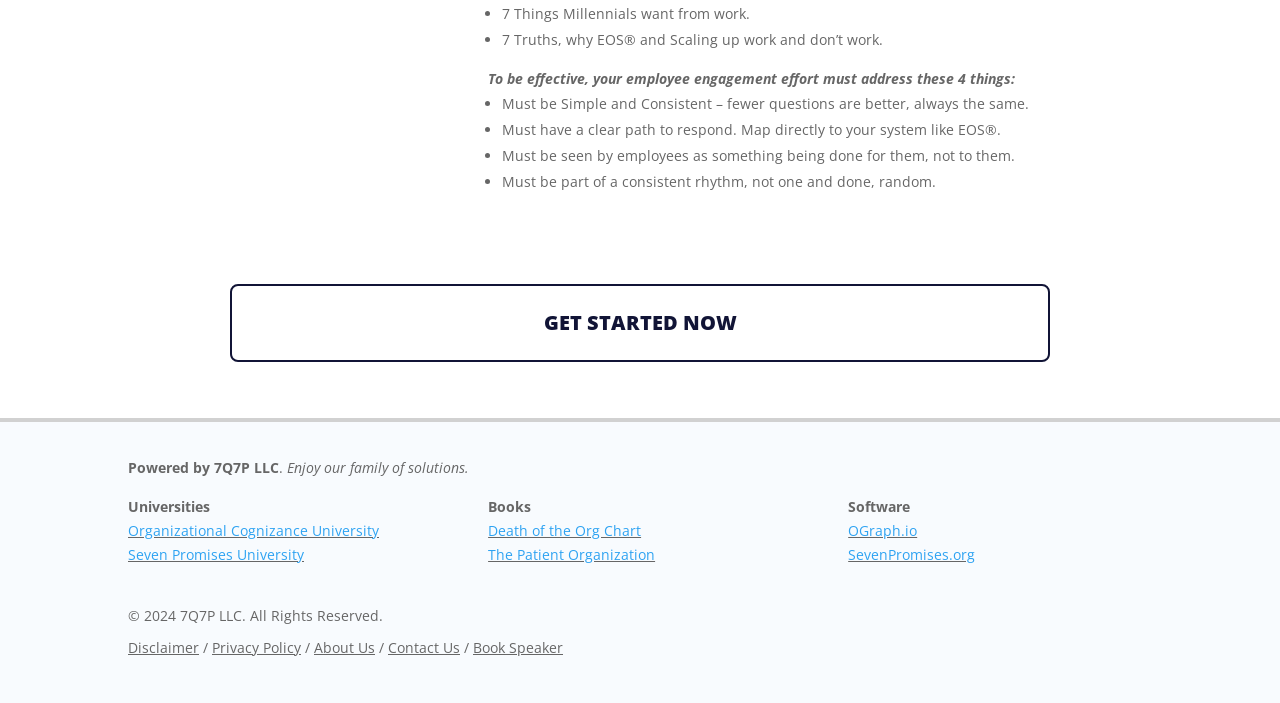Please identify the bounding box coordinates of the element's region that I should click in order to complete the following instruction: "Contact Us". The bounding box coordinates consist of four float numbers between 0 and 1, i.e., [left, top, right, bottom].

[0.303, 0.908, 0.359, 0.935]